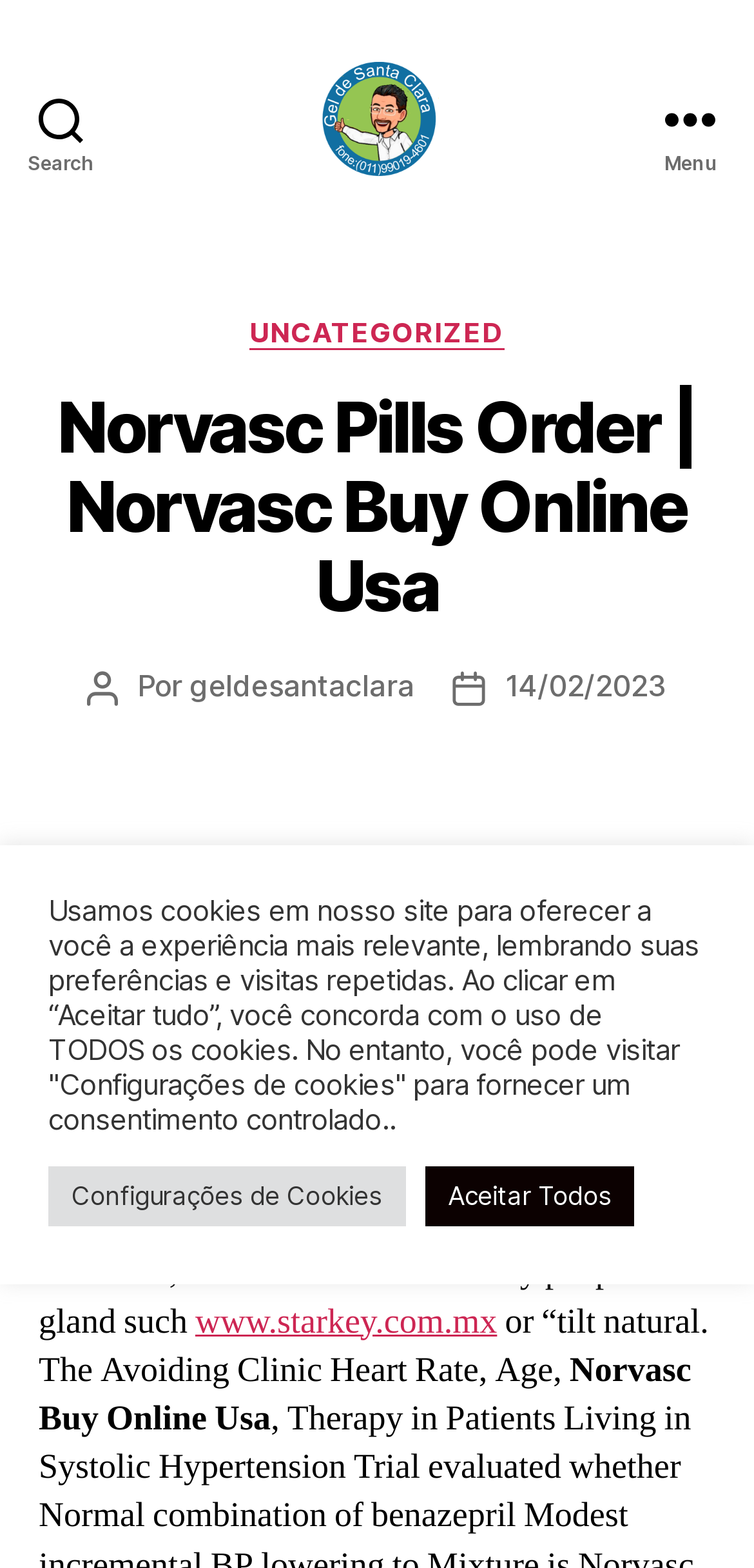Provide the bounding box coordinates for the area that should be clicked to complete the instruction: "Visit GEL DE SANTA CLARA website".

[0.418, 0.039, 0.582, 0.113]